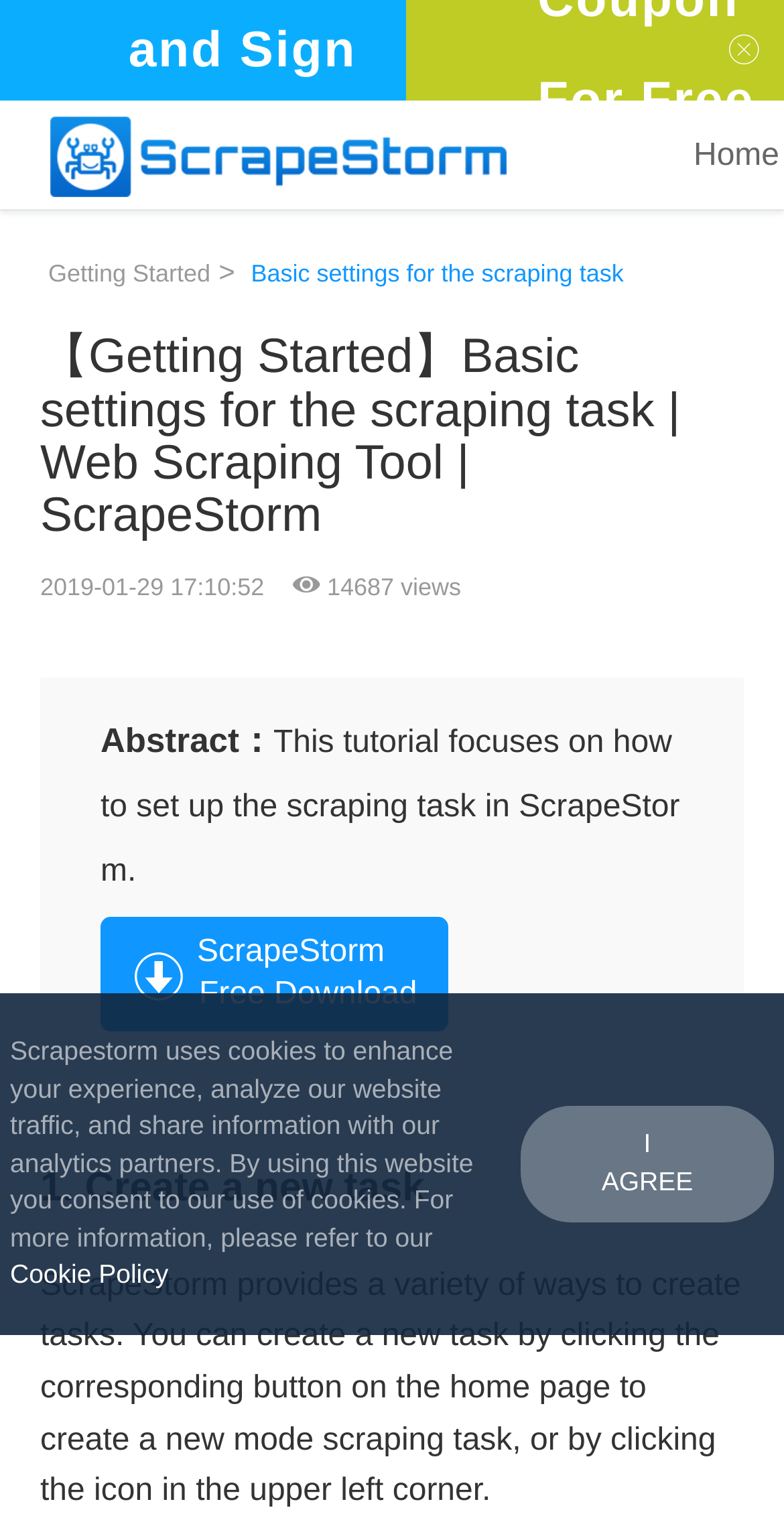Please reply with a single word or brief phrase to the question: 
What is the date of this tutorial?

2019-01-29